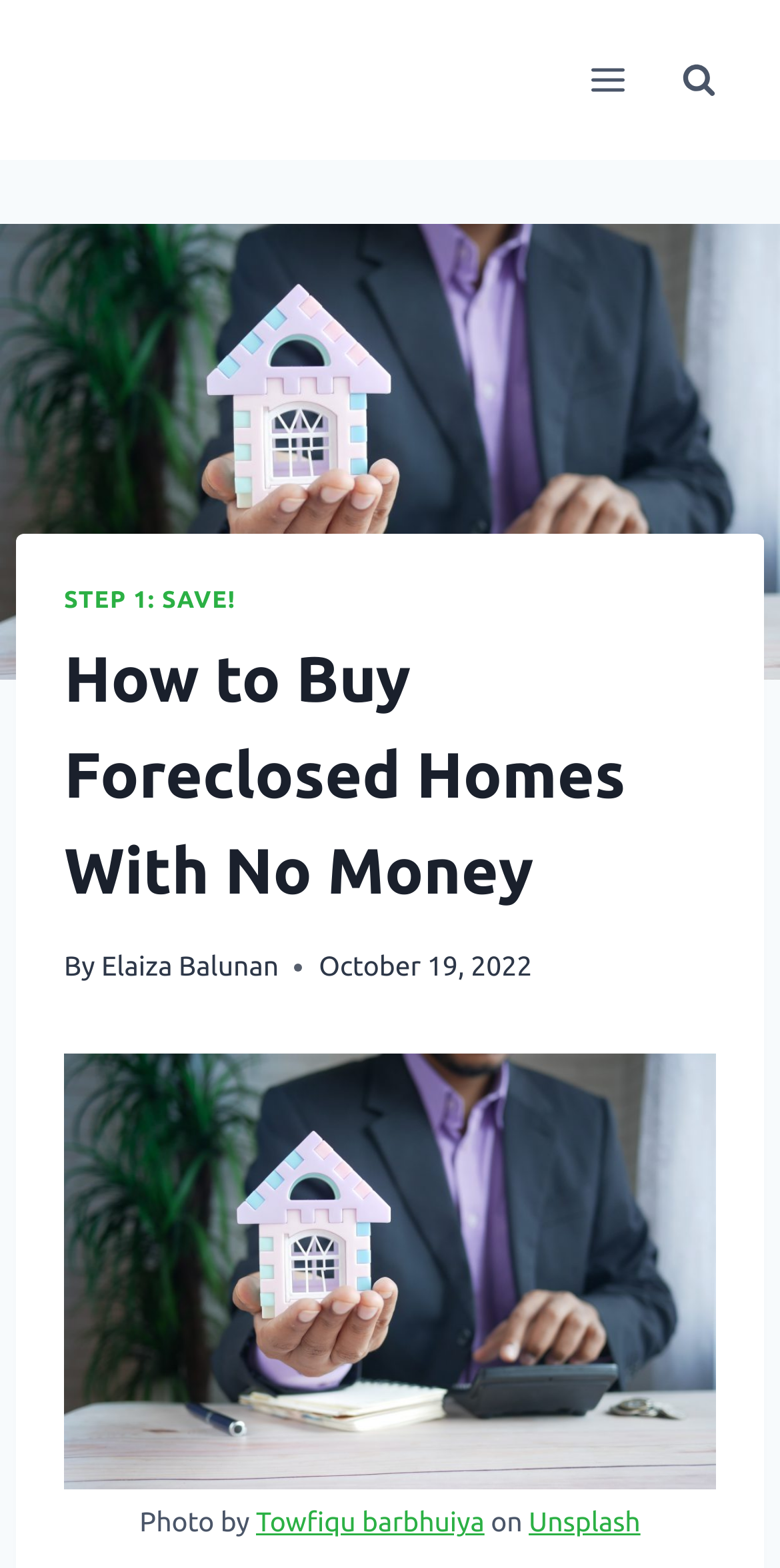What is the date of the article? Please answer the question using a single word or phrase based on the image.

October 19, 2022